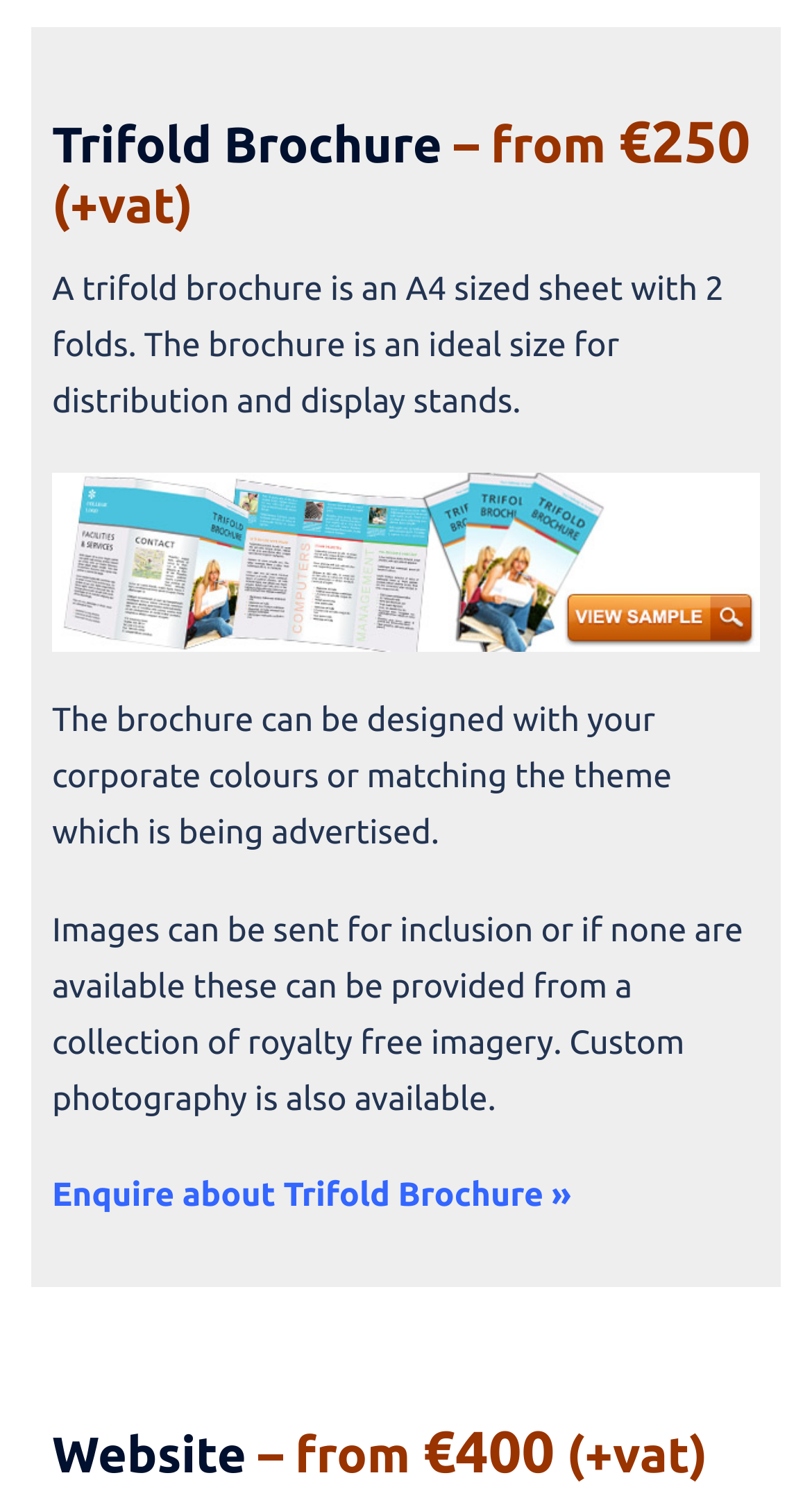Based on the element description: "alt="trifold brochure design"", identify the bounding box coordinates for this UI element. The coordinates must be four float numbers between 0 and 1, listed as [left, top, right, bottom].

[0.064, 0.36, 0.936, 0.385]